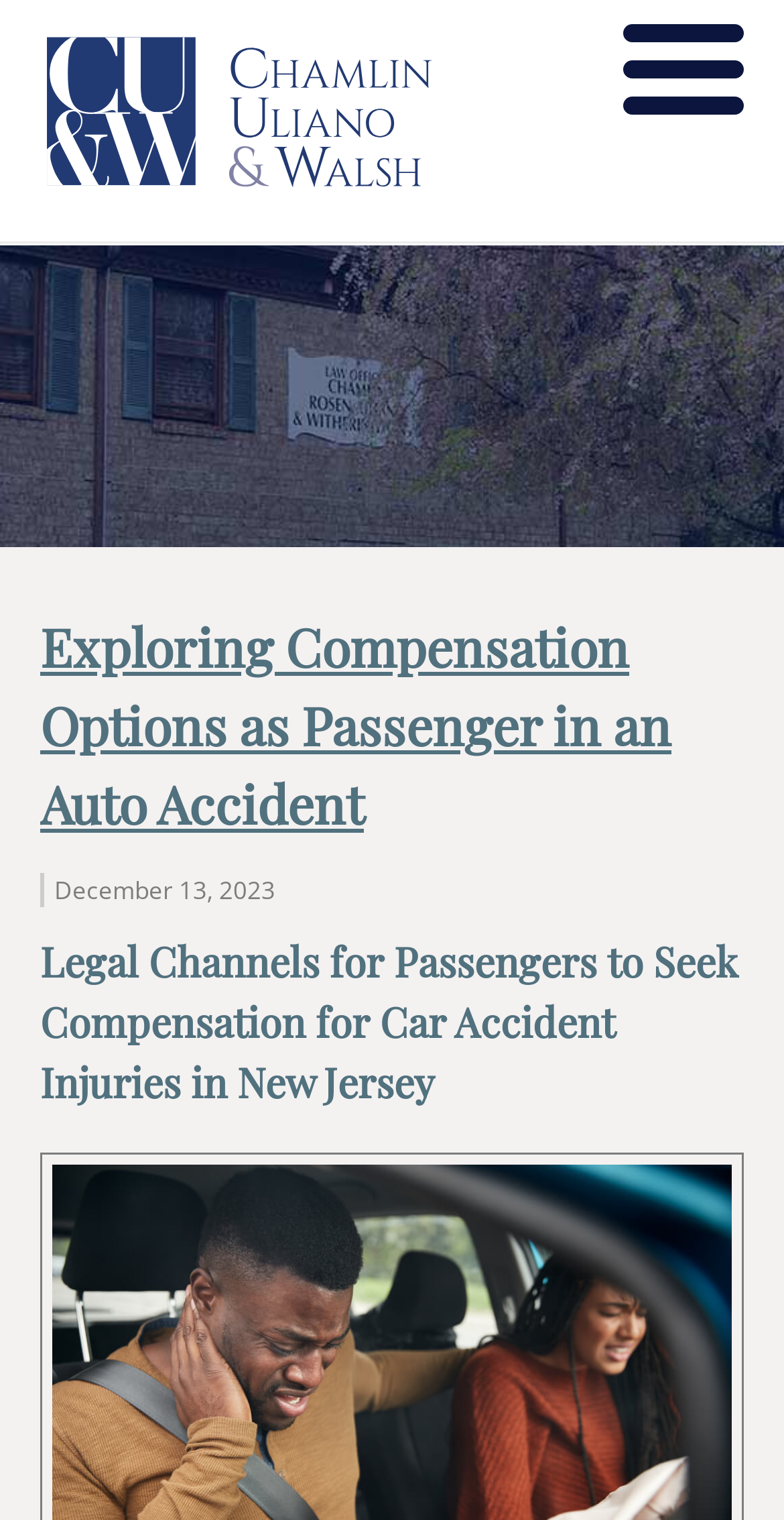What is the name of the law firm?
Answer the question in a detailed and comprehensive manner.

I found the name of the law firm by looking at the top of the webpage, where I saw a link and an image with the text 'Chamlin Uliano & Walsh'.